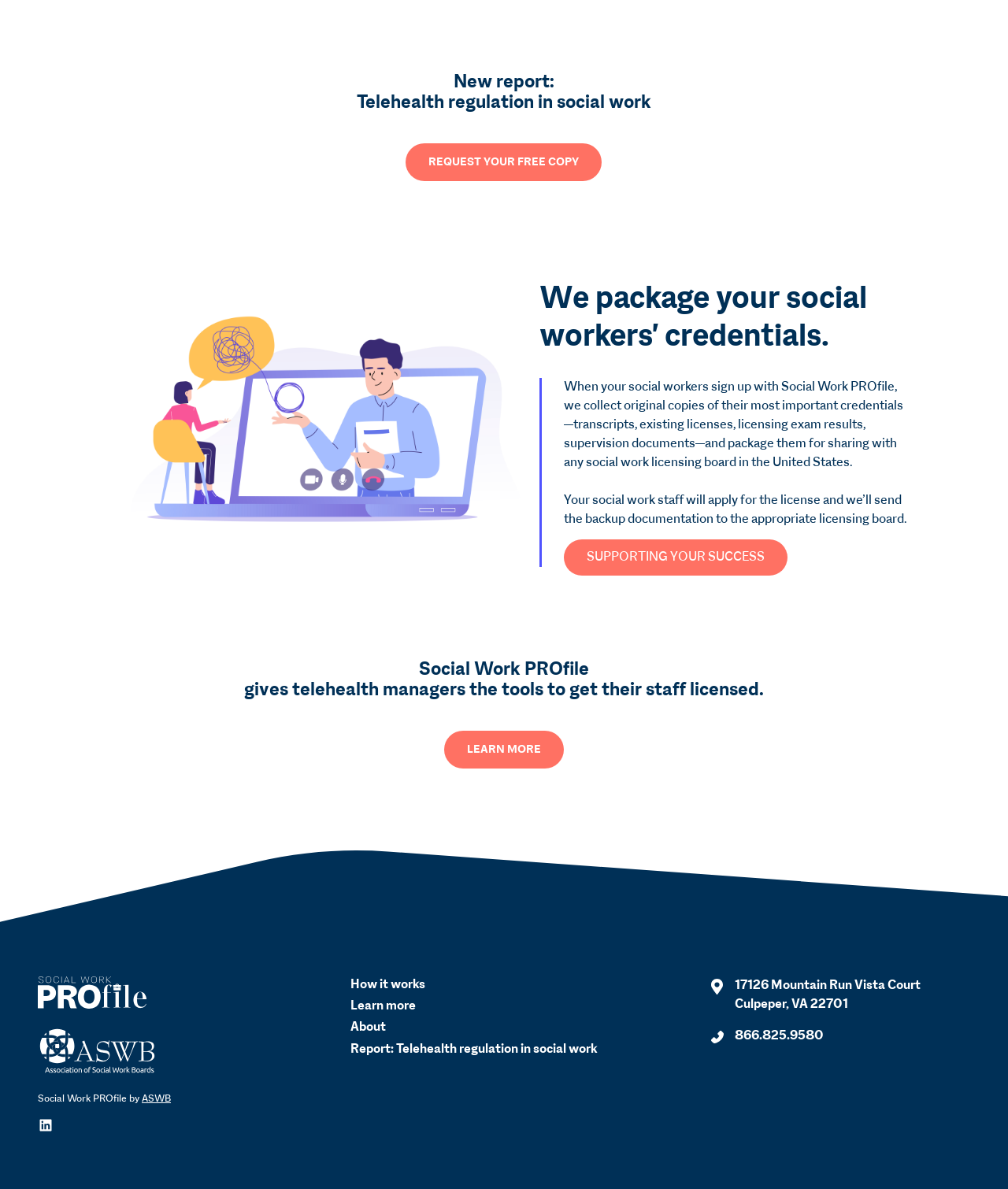Show the bounding box coordinates of the region that should be clicked to follow the instruction: "Read about how it works."

[0.348, 0.822, 0.422, 0.835]